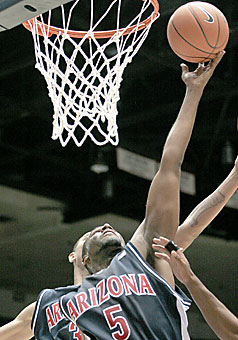What is the color of the jersey?
Look at the image and respond to the question as thoroughly as possible.

The color of the jersey can be determined by reading the caption, which describes the jersey as 'dark'.